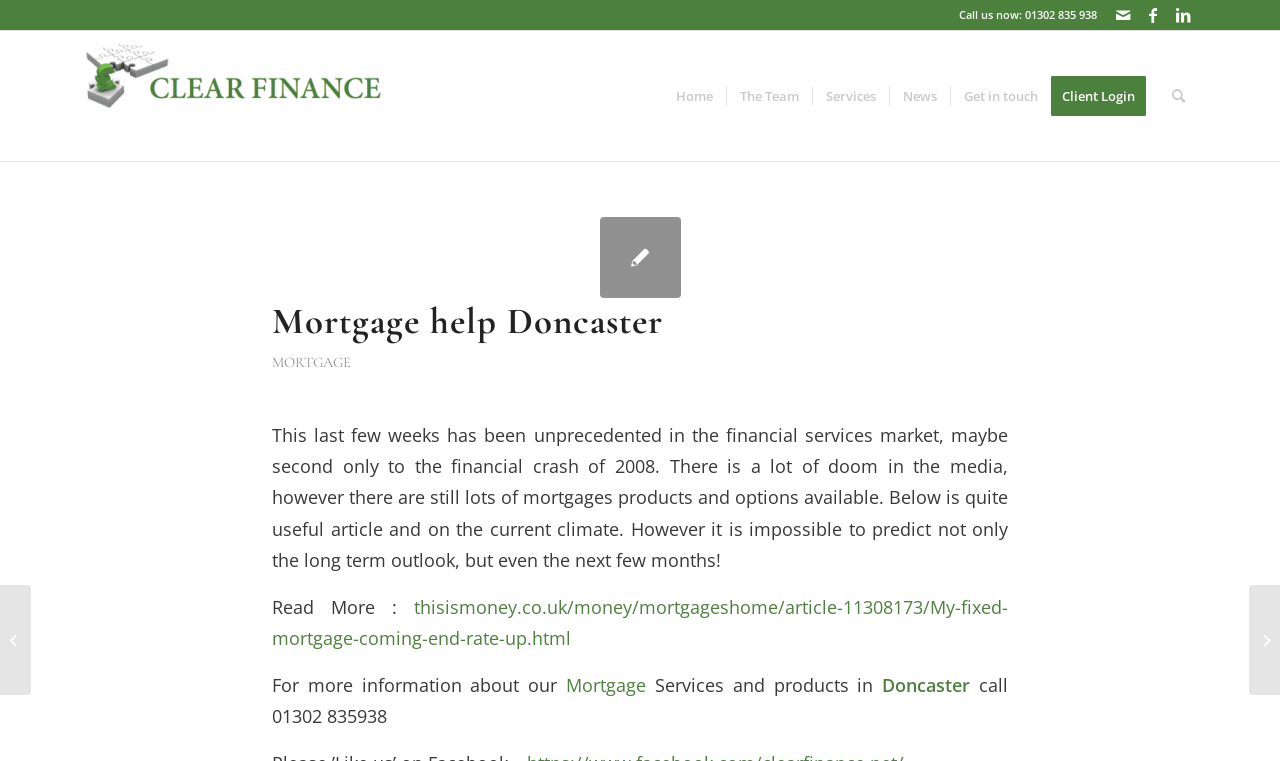Please identify the bounding box coordinates of the region to click in order to complete the given instruction: "Click on the 'Home' menu item". The coordinates should be four float numbers between 0 and 1, i.e., [left, top, right, bottom].

[0.518, 0.041, 0.567, 0.212]